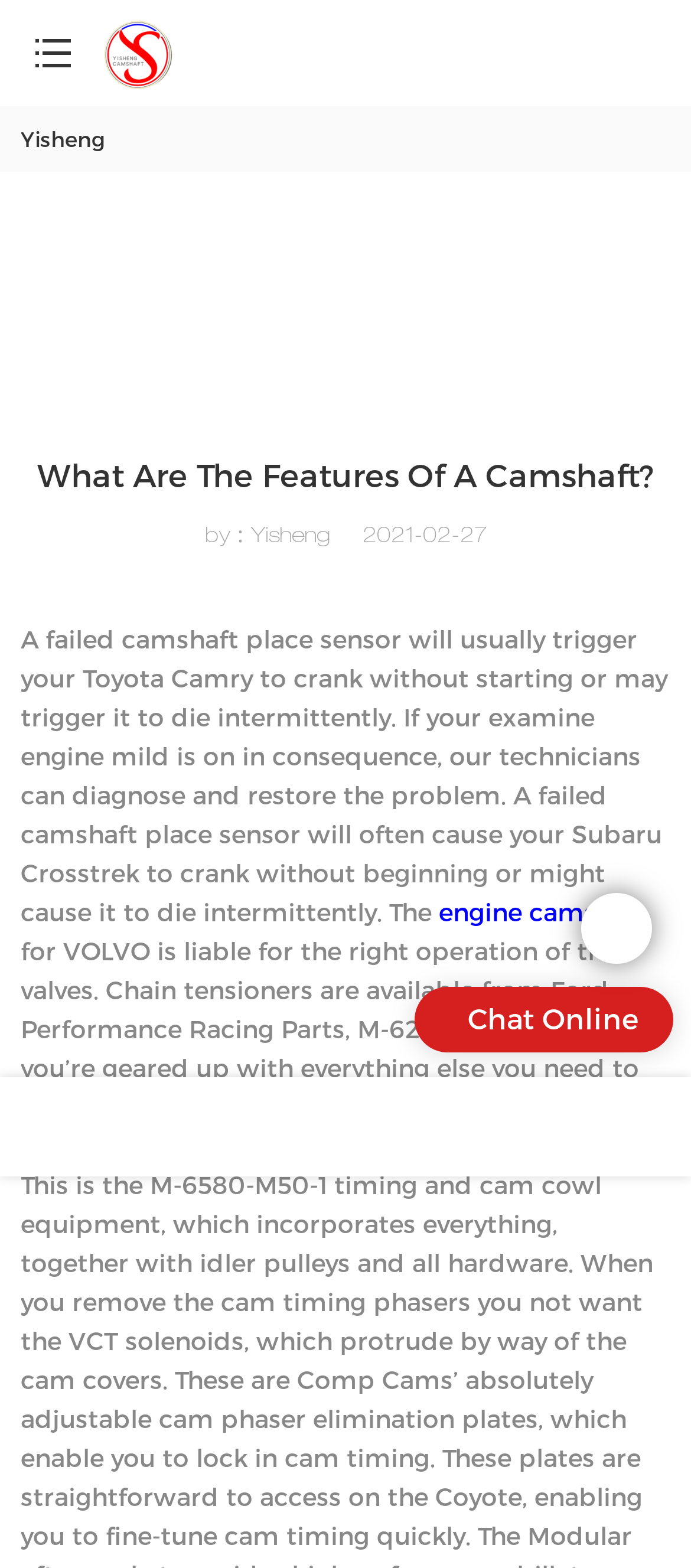Provide a short answer to the following question with just one word or phrase: What is the author of the article?

Yisheng